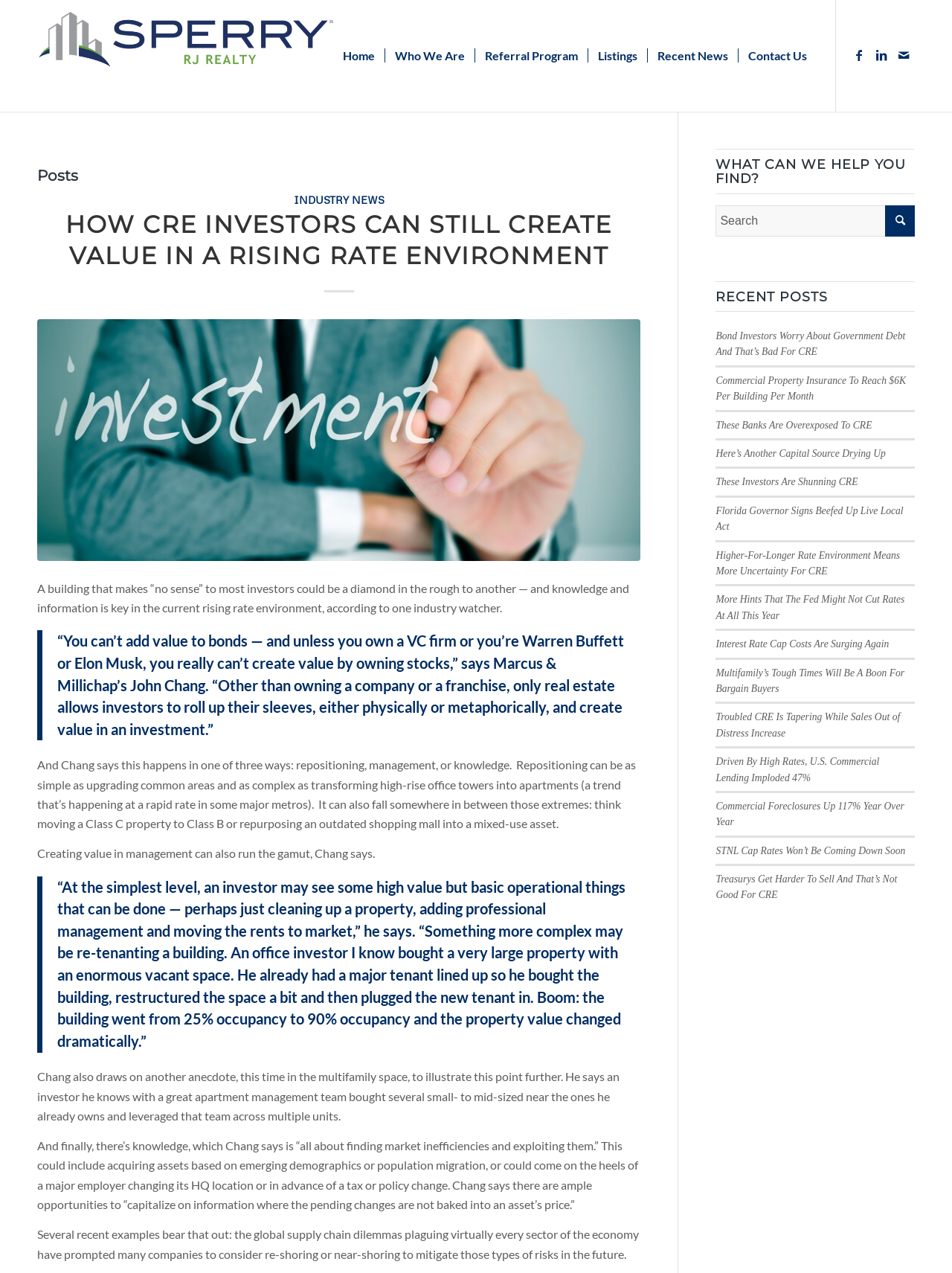Identify the bounding box for the element characterized by the following description: "Industry News".

[0.308, 0.151, 0.404, 0.162]